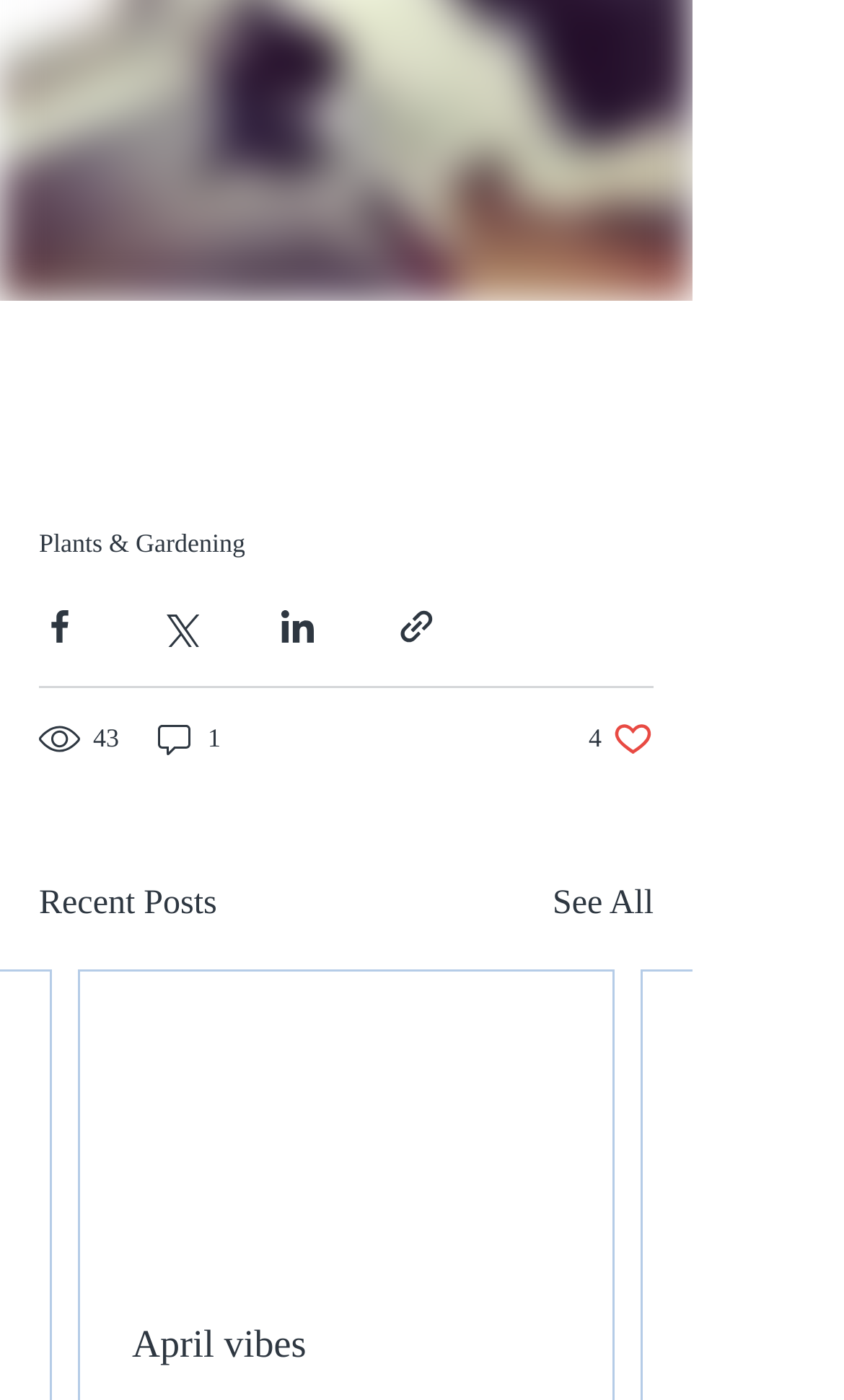Identify the bounding box coordinates of the element that should be clicked to fulfill this task: "View recent posts". The coordinates should be provided as four float numbers between 0 and 1, i.e., [left, top, right, bottom].

[0.046, 0.627, 0.257, 0.664]